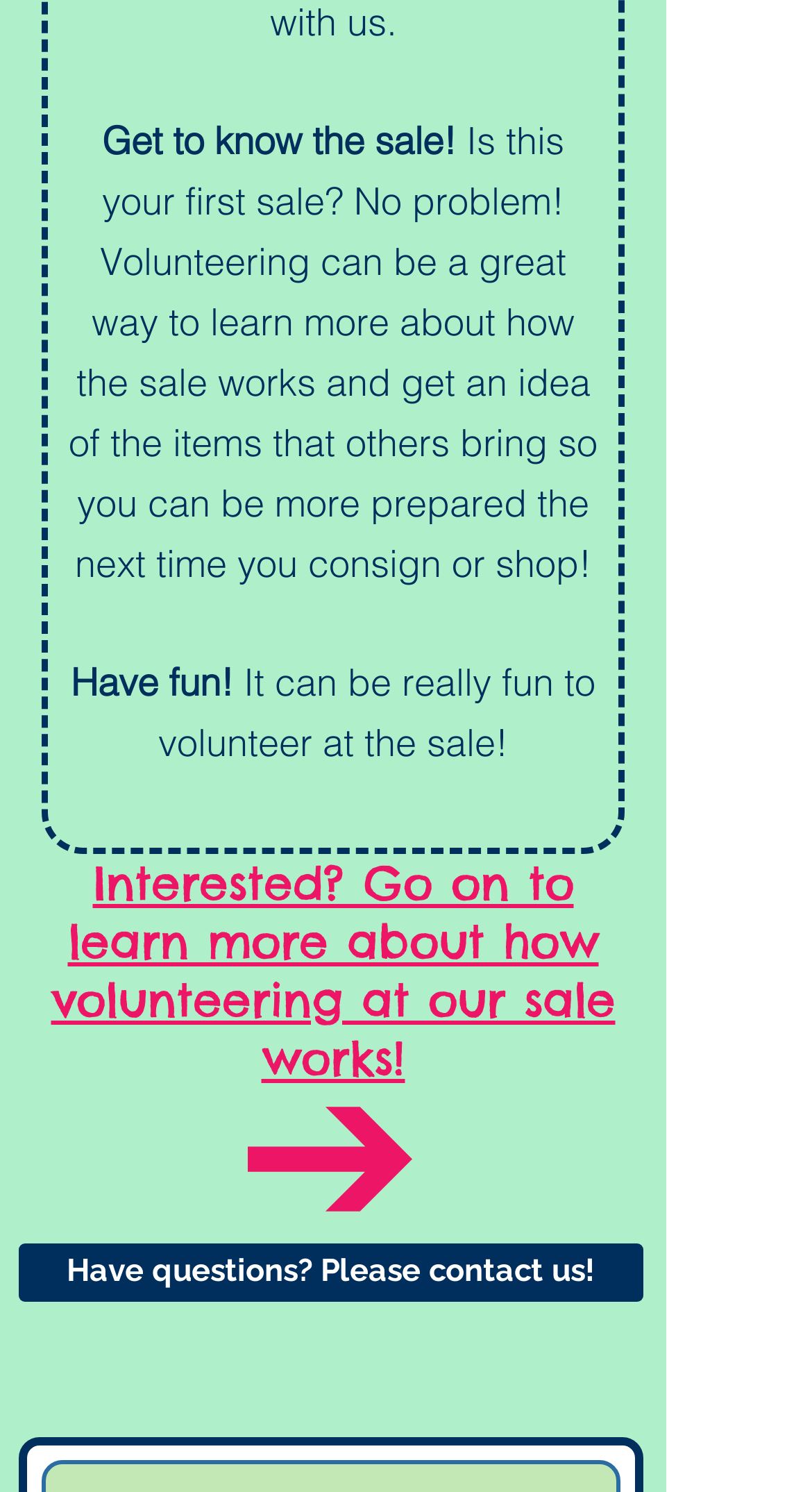What social media platforms are available?
Using the image as a reference, answer the question in detail.

The social media platforms available are Facebook, Twitter, and Instagram, as indicated by the social icons in the 'Social Bar' section at the bottom of the webpage.